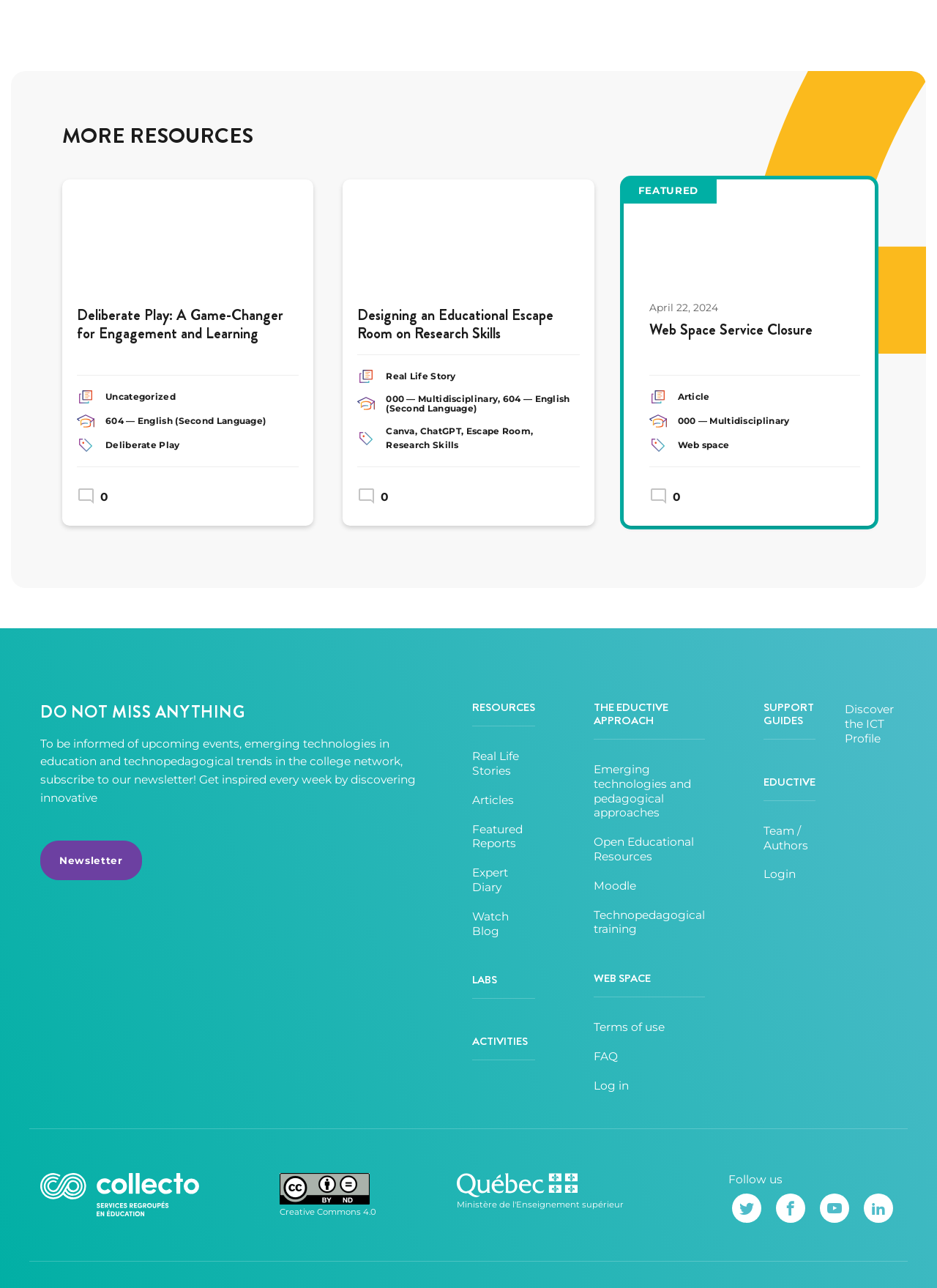Answer with a single word or phrase: 
How can I stay informed about upcoming events?

Subscribe to the newsletter